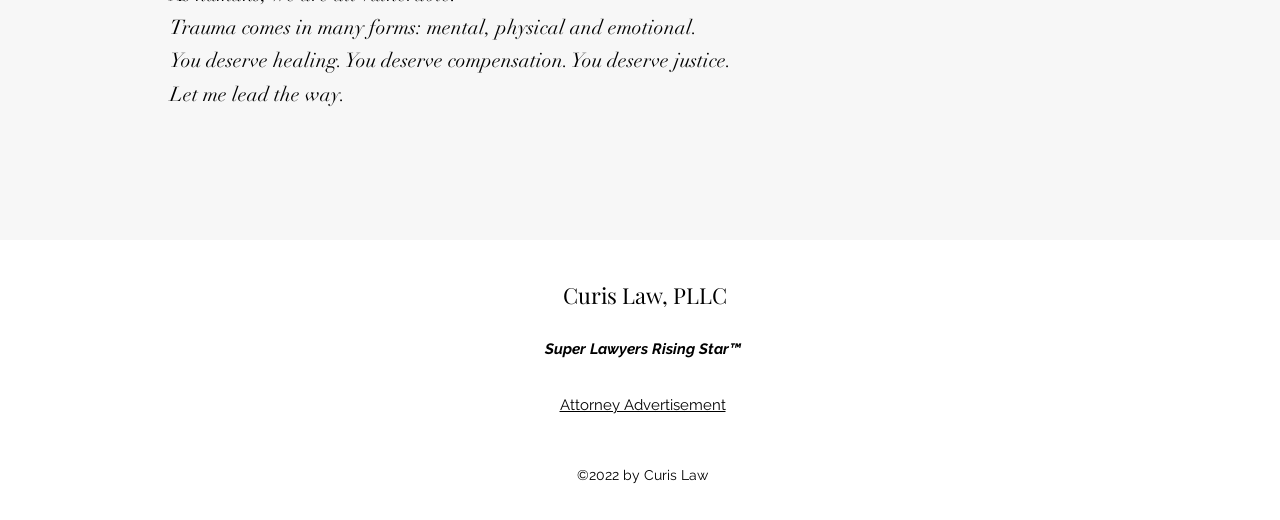Given the description of the UI element: "Attorney Advertisement", predict the bounding box coordinates in the form of [left, top, right, bottom], with each value being a float between 0 and 1.

[0.437, 0.762, 0.567, 0.797]